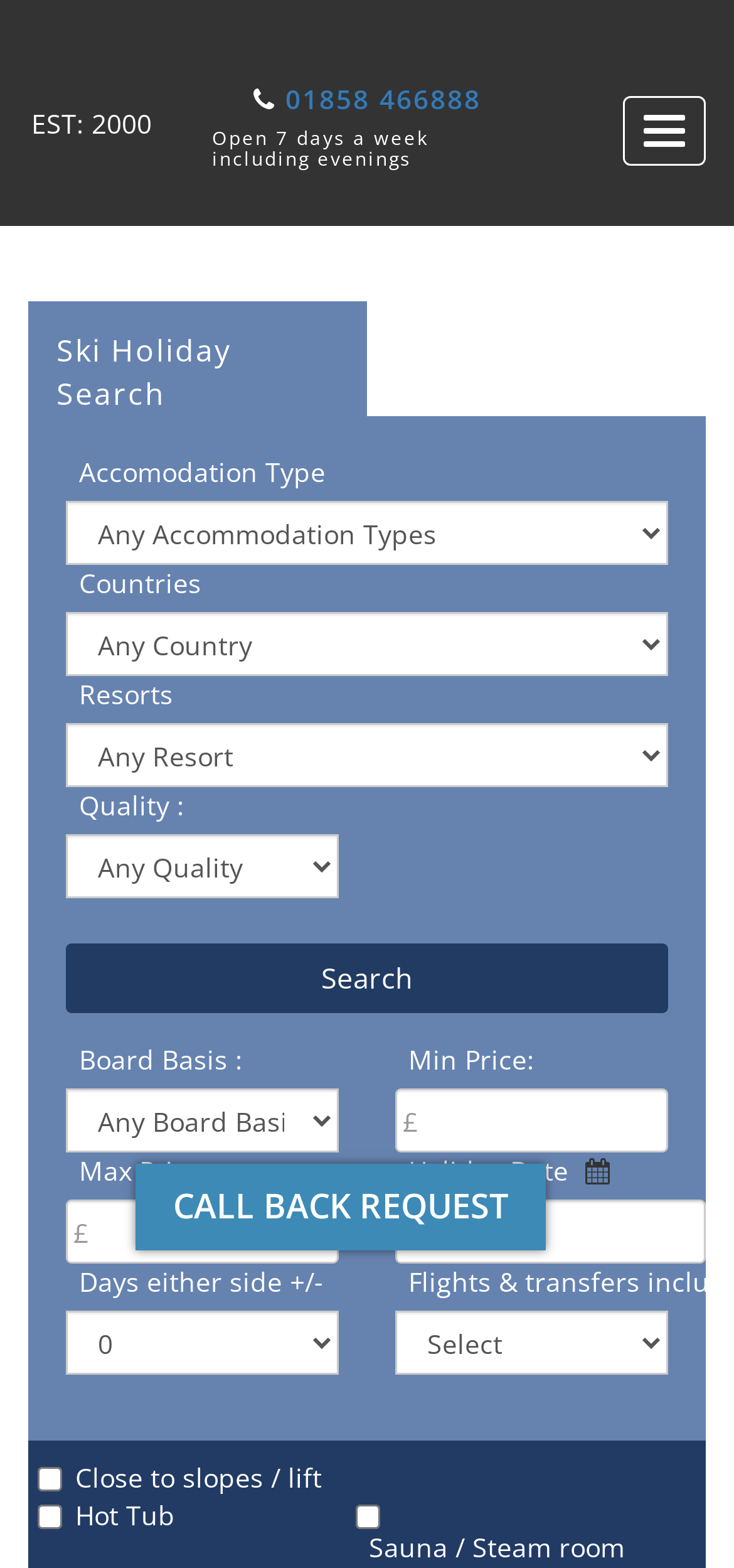Determine the bounding box coordinates for the region that must be clicked to execute the following instruction: "Search for ski holidays".

[0.09, 0.601, 0.91, 0.646]